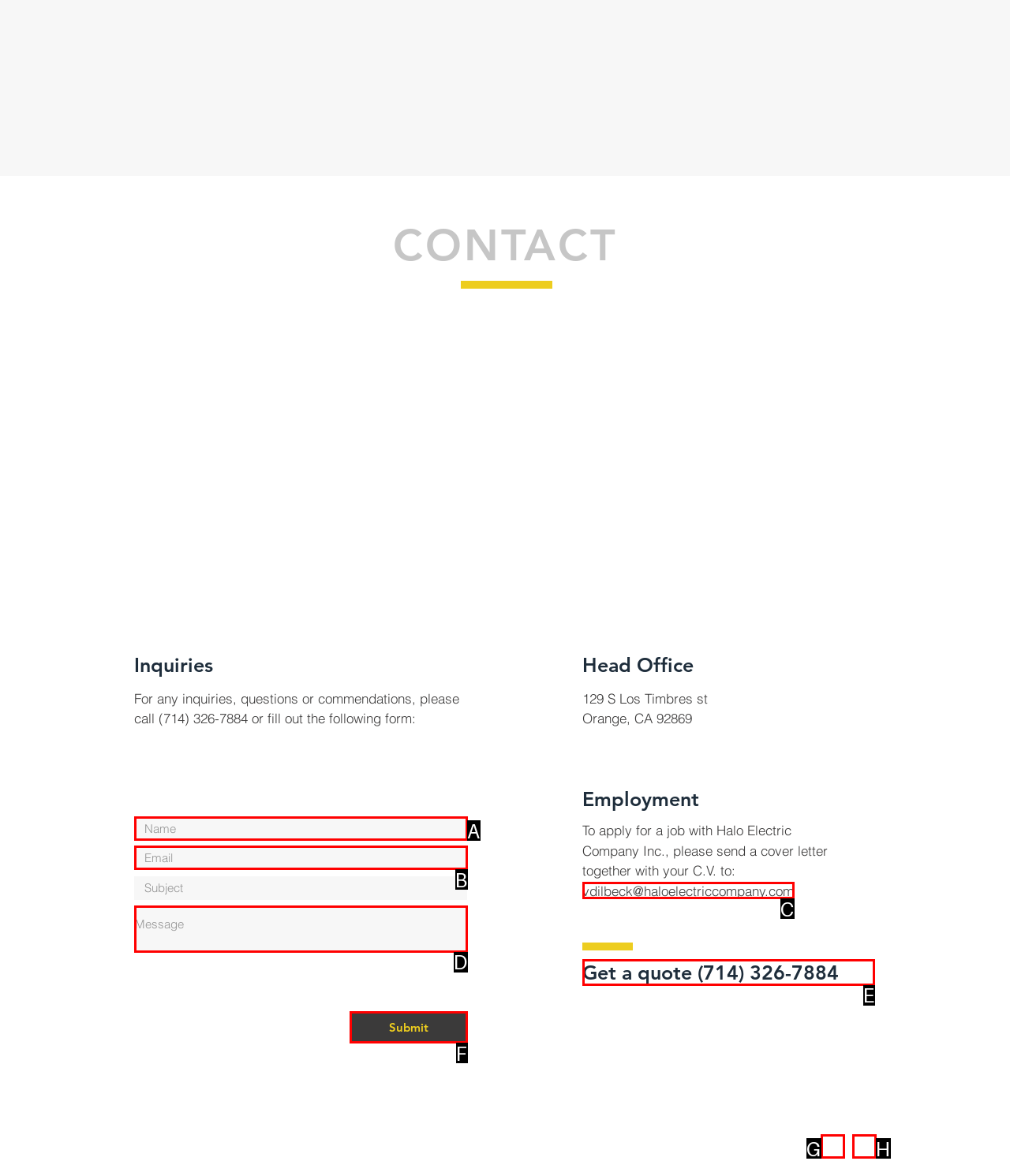Which HTML element should be clicked to fulfill the following task: Get a quote by phone?
Reply with the letter of the appropriate option from the choices given.

E